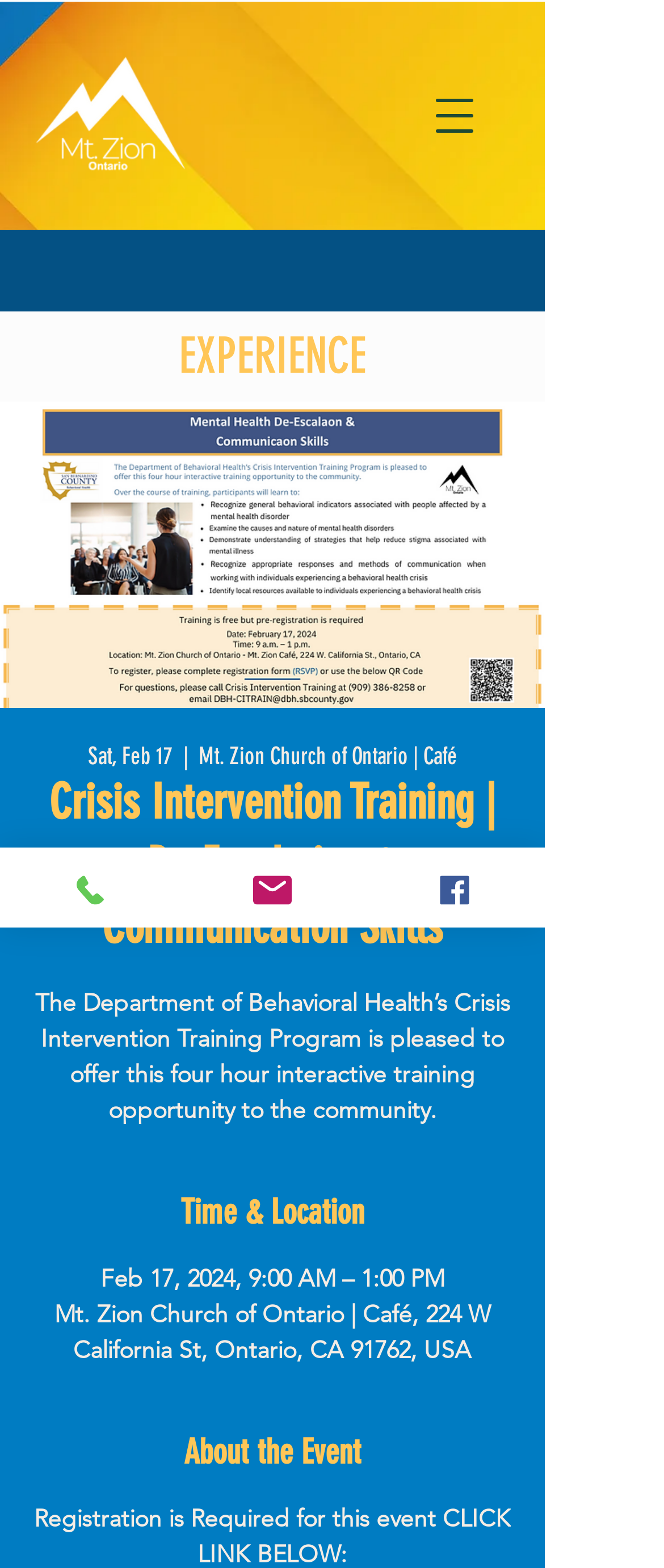What is the duration of the training?
Refer to the image and give a detailed response to the question.

I found the duration of the training by looking at the static text element with the text 'The Department of Behavioral Health’s Crisis Intervention Training Program is pleased to offer this four hour interactive training opportunity to the community.' which provides information about the training.